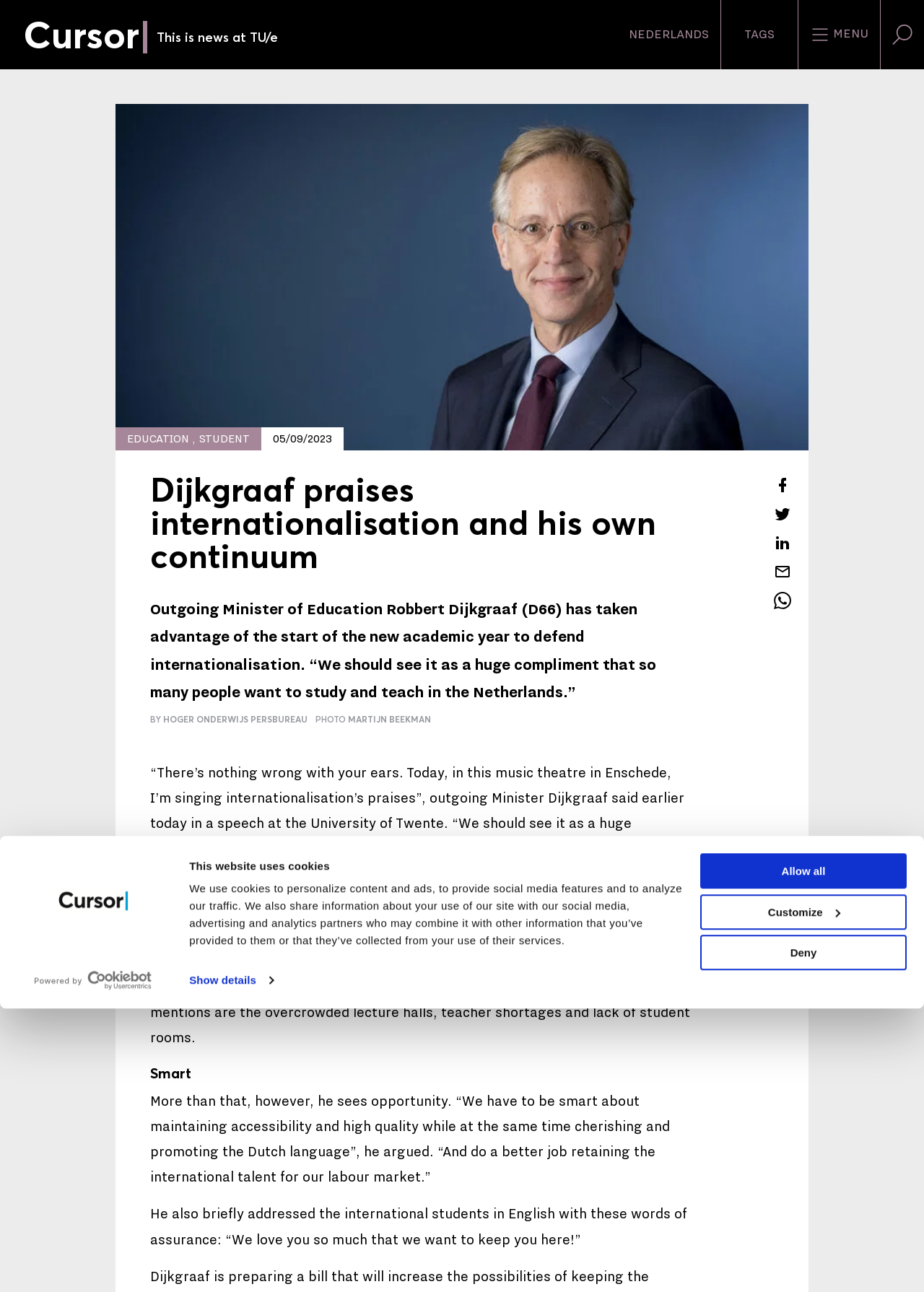Pinpoint the bounding box coordinates of the area that must be clicked to complete this instruction: "Read more about education".

[0.138, 0.335, 0.208, 0.345]